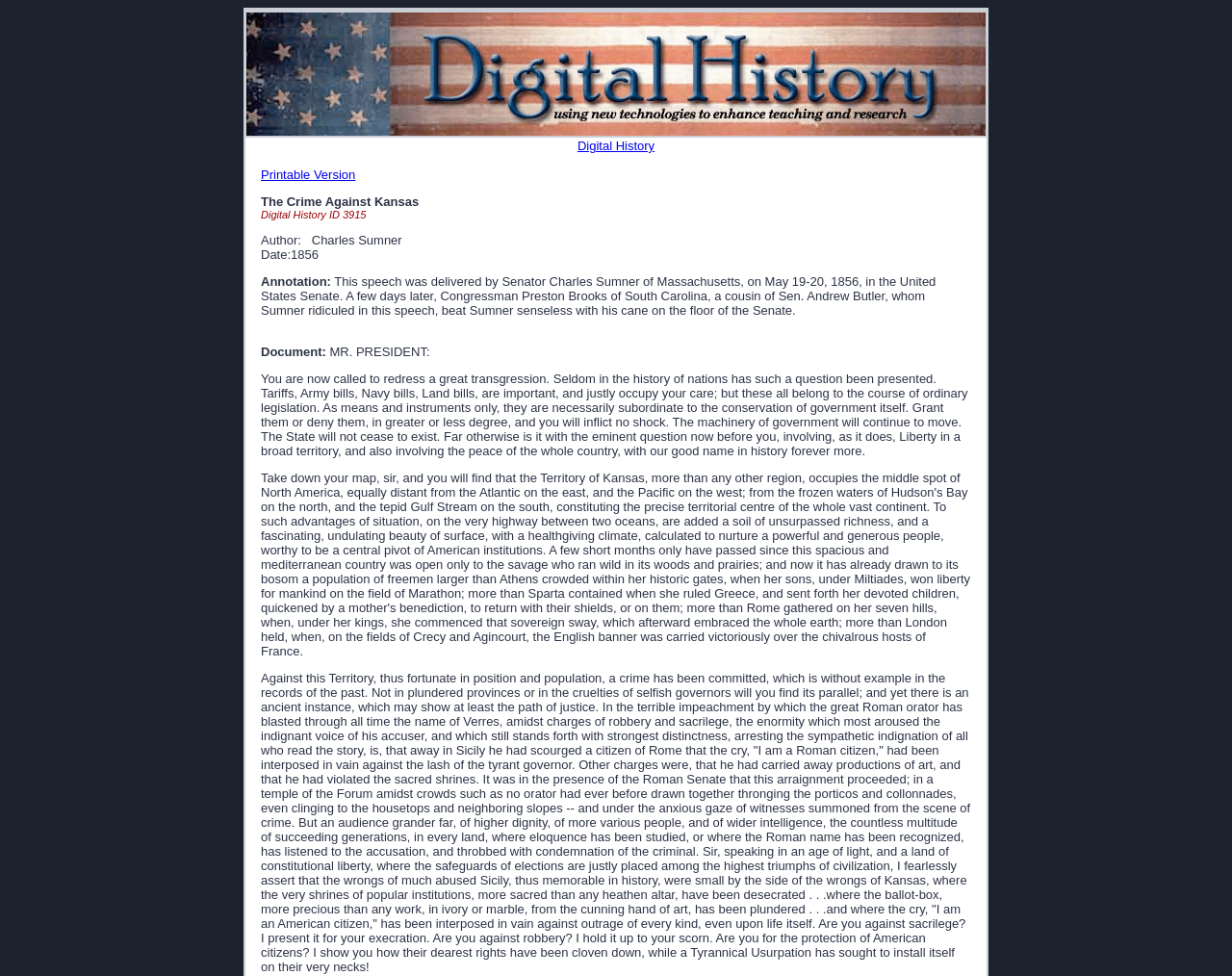Provide an in-depth caption for the webpage.

The webpage is about Digital History, specifically featuring a historical speech by Senator Charles Sumner of Massachusetts in 1856. At the top, there is a row with a grid cell containing an image and a link to "Digital History" with a smaller link to "Printable Version" below it. 

Below the image, there is a section with several lines of text. The first line indicates the date "1856" and the second line is labeled "Annotation:". The following text is a description of the speech, stating that it was delivered by Senator Sumner on May 19-20, 1856, in the United States Senate, and that it ridiculed Senator Andrew Butler, leading to Congressman Preston Brooks of South Carolina beating Sumner with a cane on the Senate floor.

Further down, there is another section with the label "Document:" and a quote from the speech, which begins with "MR. PRESIDENT:". The quote is a lengthy passage discussing the importance of addressing a great transgression, involving liberty and the peace of the country, and comparing it to an ancient instance of injustice in Roman history. The passage is a strong condemnation of the wrongs committed in Kansas, where the rights of American citizens have been violated.